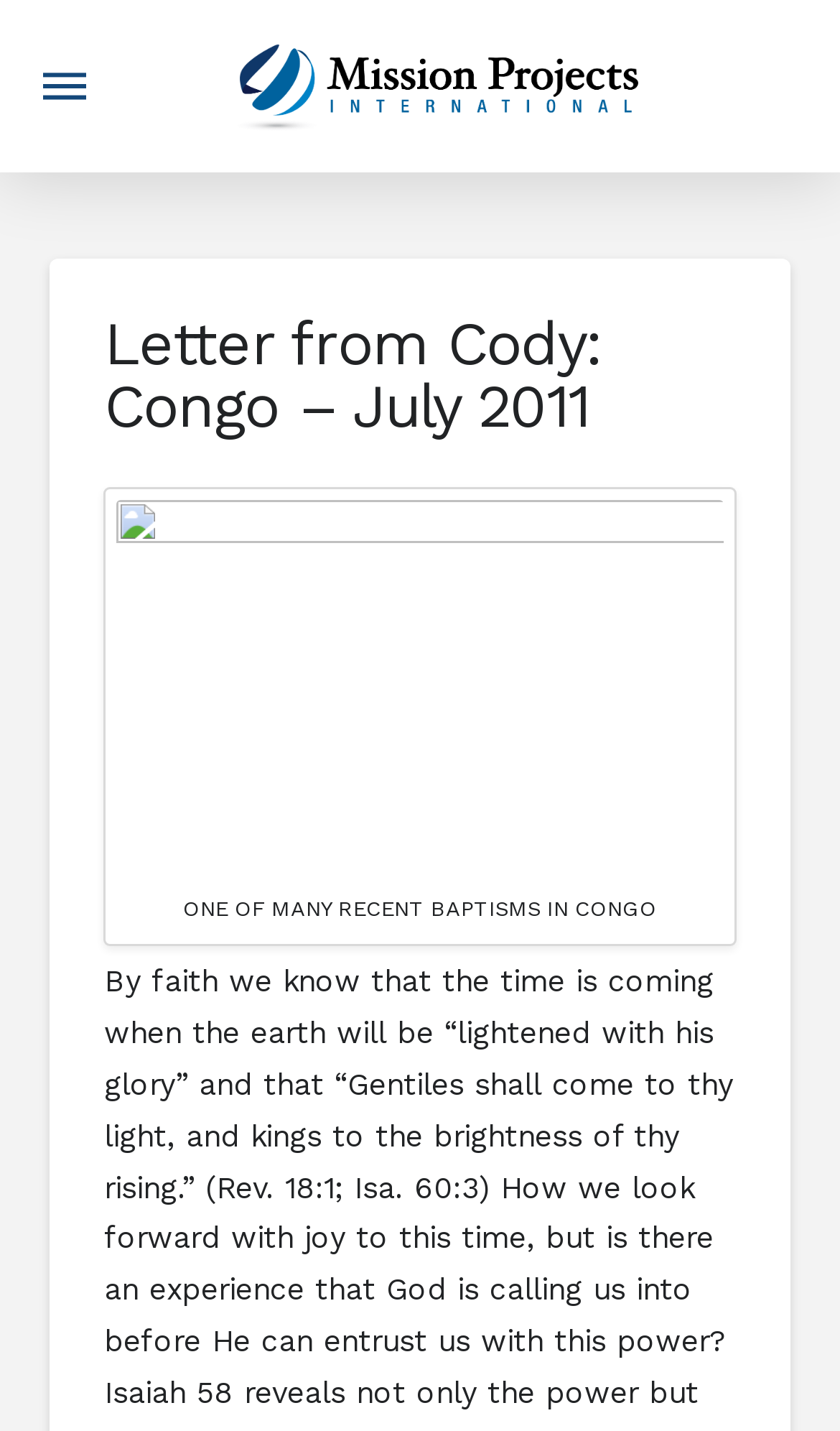How many images are there on the webpage?
Please provide a comprehensive answer based on the contents of the image.

There are two images on the webpage, one with the link text 'Image' and another with a caption 'ONE OF MANY RECENT BAPTISMS IN CONGO'.